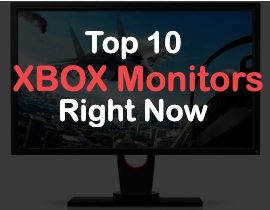Provide a comprehensive description of the image.

This image showcases a visually striking graphic highlighting the "Top 10 Xbox Monitors Right Now." The text is prominently displayed in bold red and white lettering, effectively capturing the viewer's attention. The background features an aesthetically pleasing image of a monitor, suggesting a gaming or tech theme, which aligns with the content's focus on enhancing gaming experiences. This caption serves to inform gamers of the best monitor options currently available for Xbox consoles, emphasizing the importance of quality displays for an immersive gaming experience.